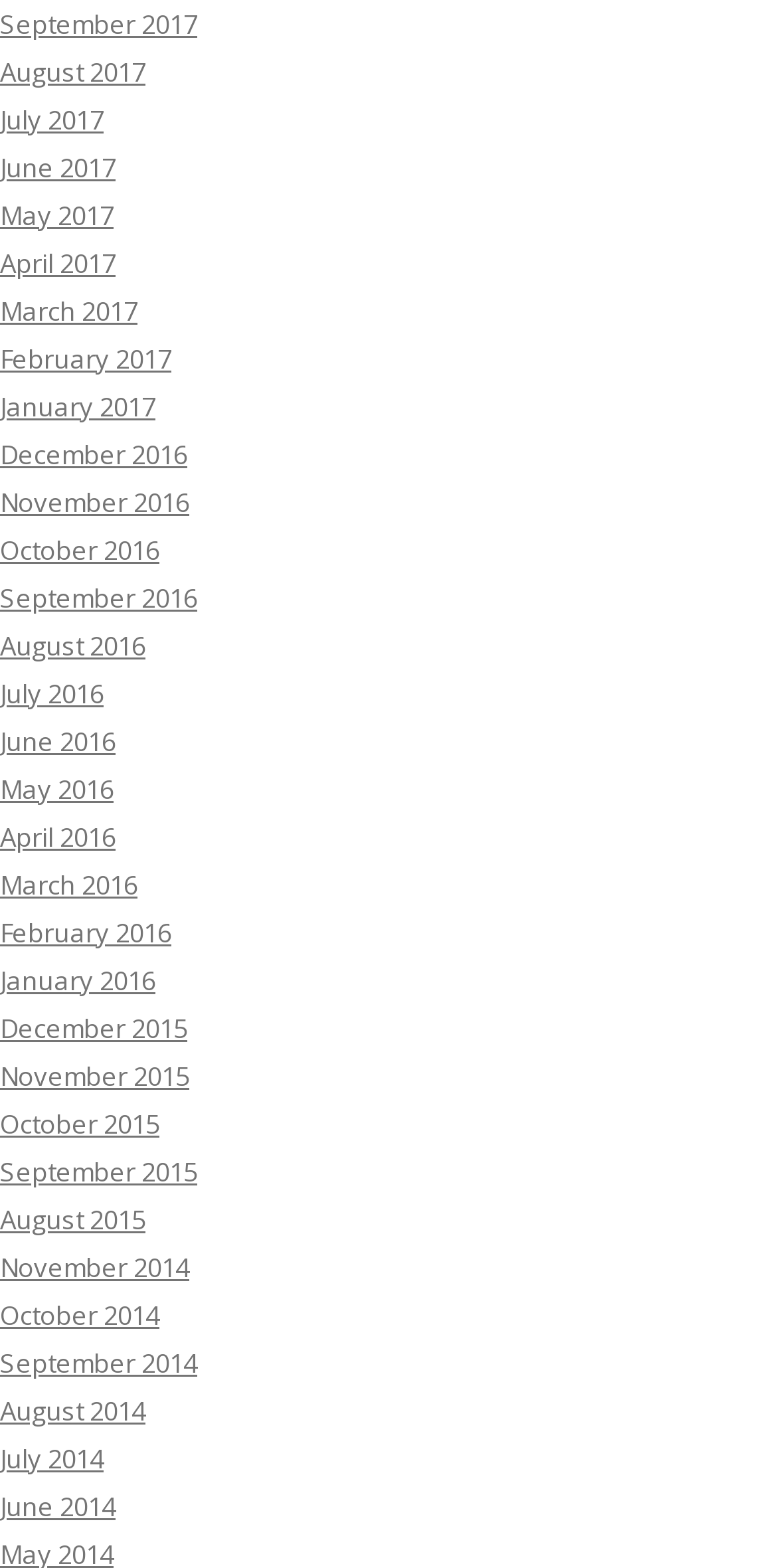Locate and provide the bounding box coordinates for the HTML element that matches this description: "June 2016".

[0.0, 0.461, 0.149, 0.484]